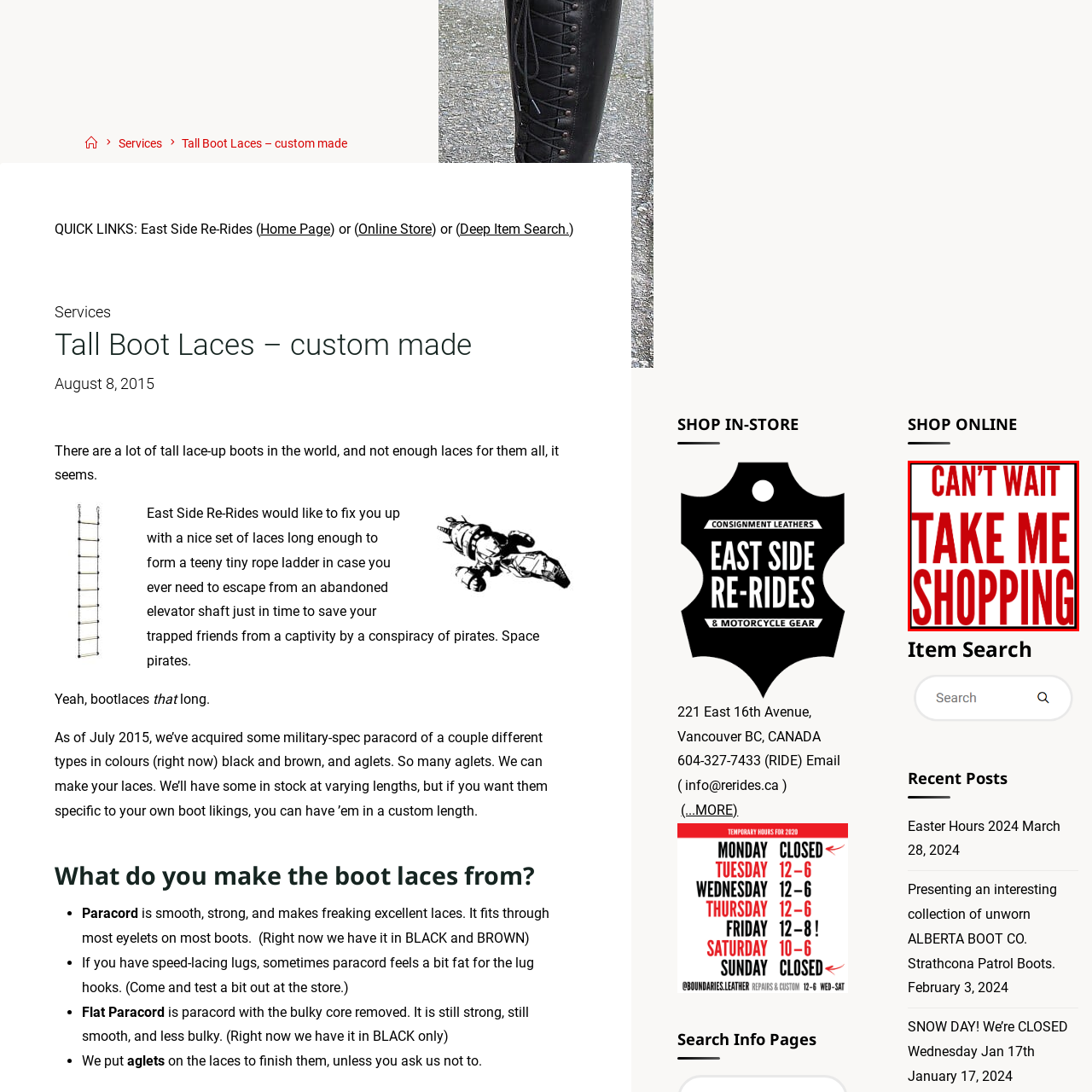Inspect the image bordered in red and answer the following question in detail, drawing on the visual content observed in the image:
What type of products might be featured in this environment?

The caption suggests that the design is suitable for an environment focused on 'stylish or unique offerings', such as custom boot laces and related accessories, which implies that the products featured in this environment are likely to be stylish or unique.